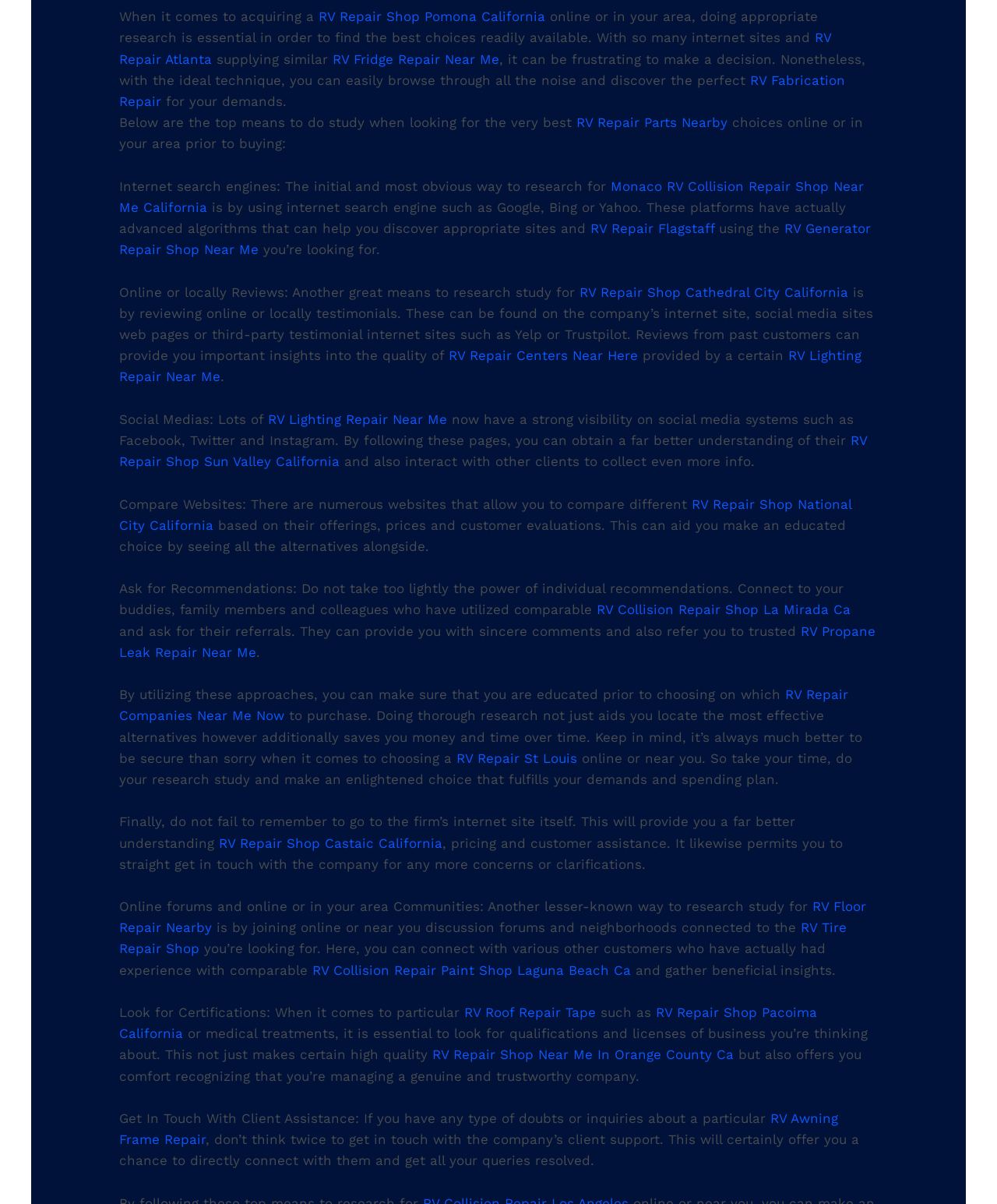Pinpoint the bounding box coordinates of the element to be clicked to execute the instruction: "Learn about RV Fabrication Repair".

[0.12, 0.06, 0.848, 0.091]